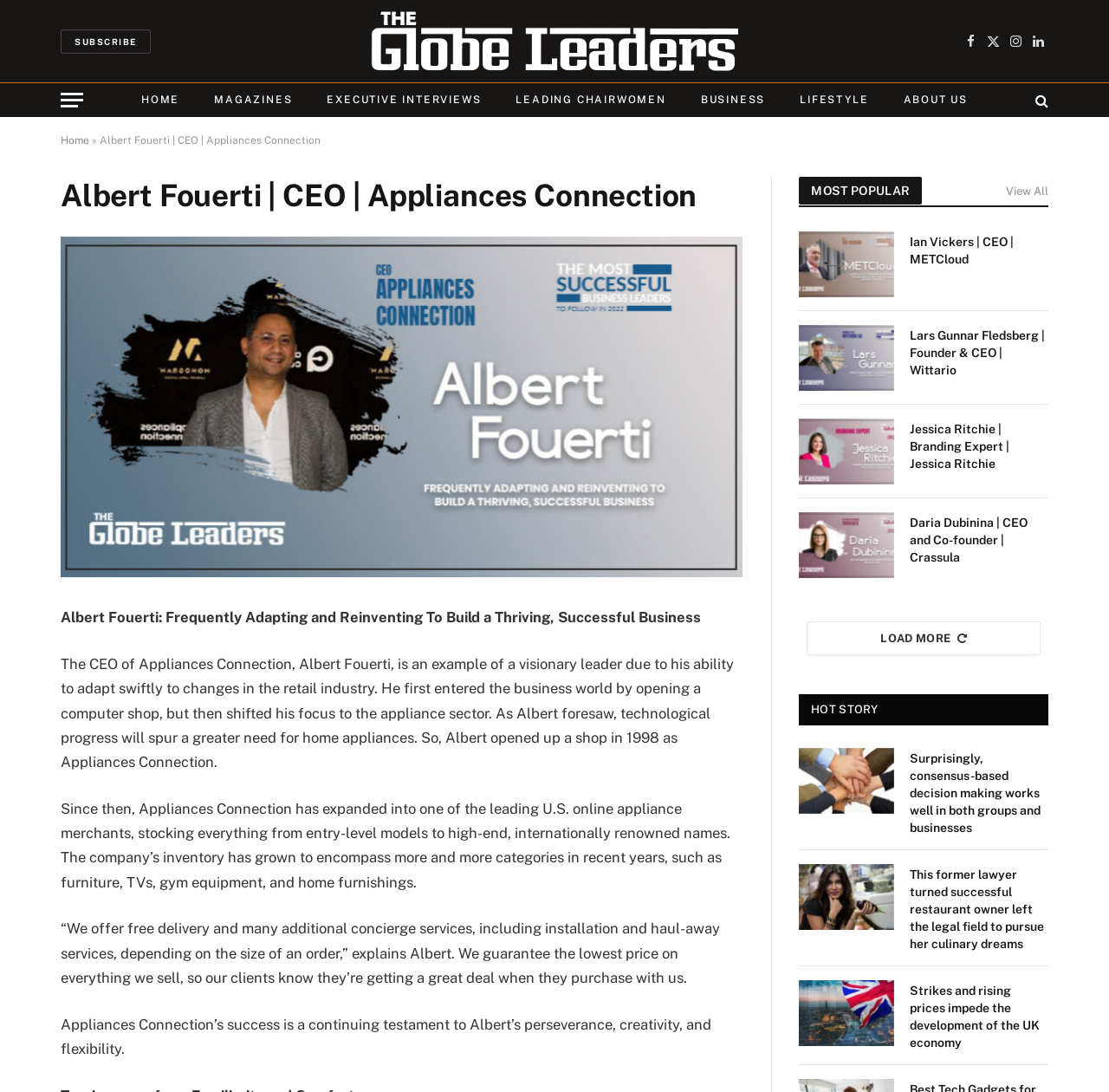How many articles are in the MOST POPULAR section?
Craft a detailed and extensive response to the question.

I counted the number of articles in the MOST POPULAR section by looking at the links 'Ian Vickers | CEO | METCloud', 'Lars Gunnar Fledsberg | Founder & CEO | Wittario', 'Jessica Ritchie | Branding Expert | Jessica Ritchie', and 'Daria Dubinina | CEO and Co-founder | Crassula' which are all part of the MOST POPULAR section.